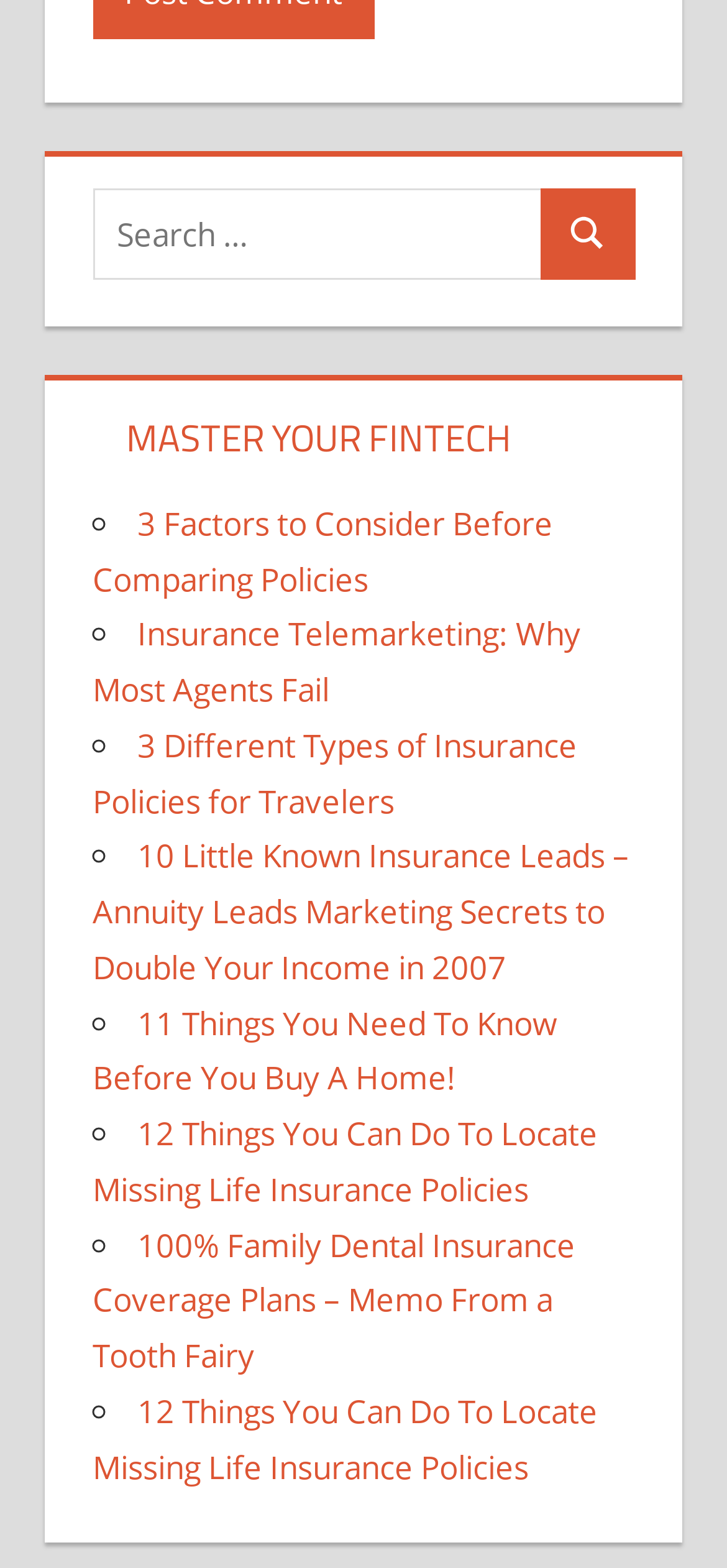What is the purpose of the search box?
Please provide a comprehensive answer based on the visual information in the image.

The search box is located at the top of the webpage with a label 'Search for:' and a button 'Search'. This suggests that the user can input keywords or phrases to search for relevant content within the website.